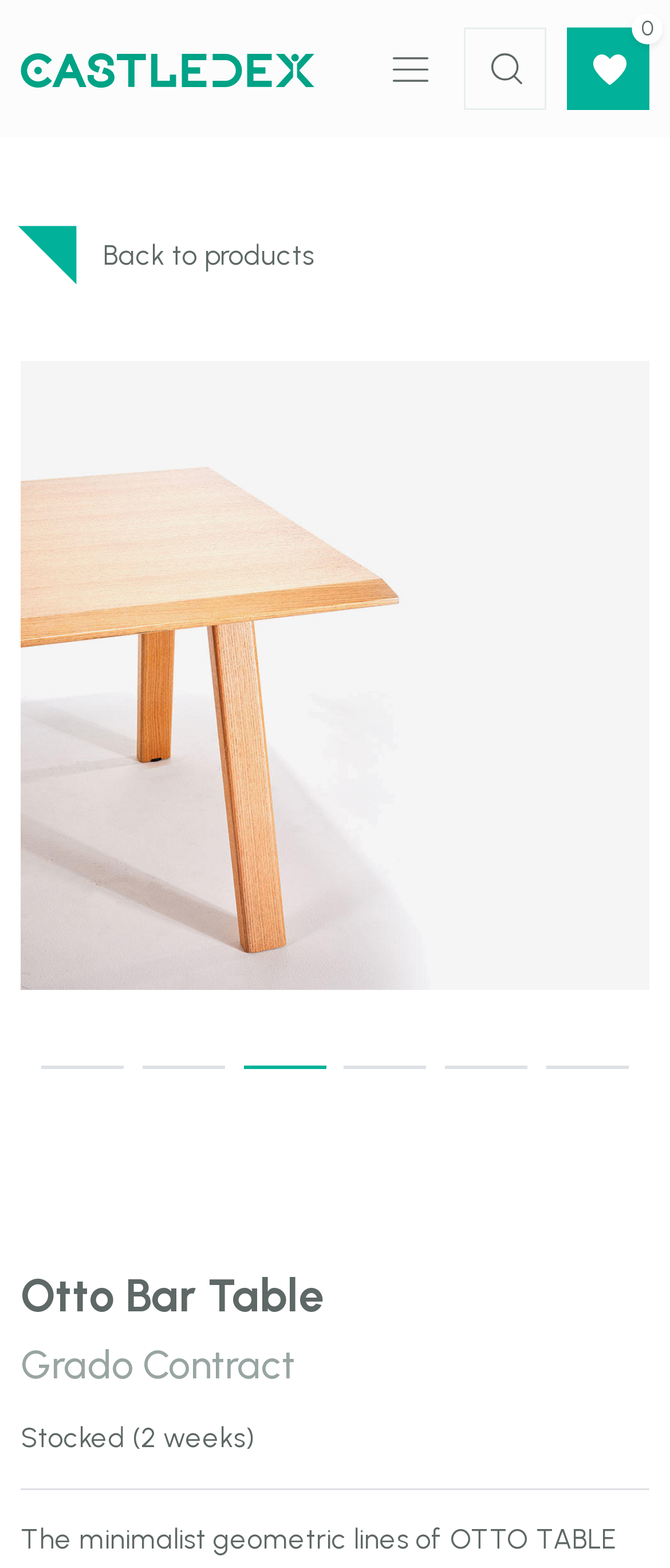What is the name of the product?
Based on the visual content, answer with a single word or a brief phrase.

Otto Bar Table